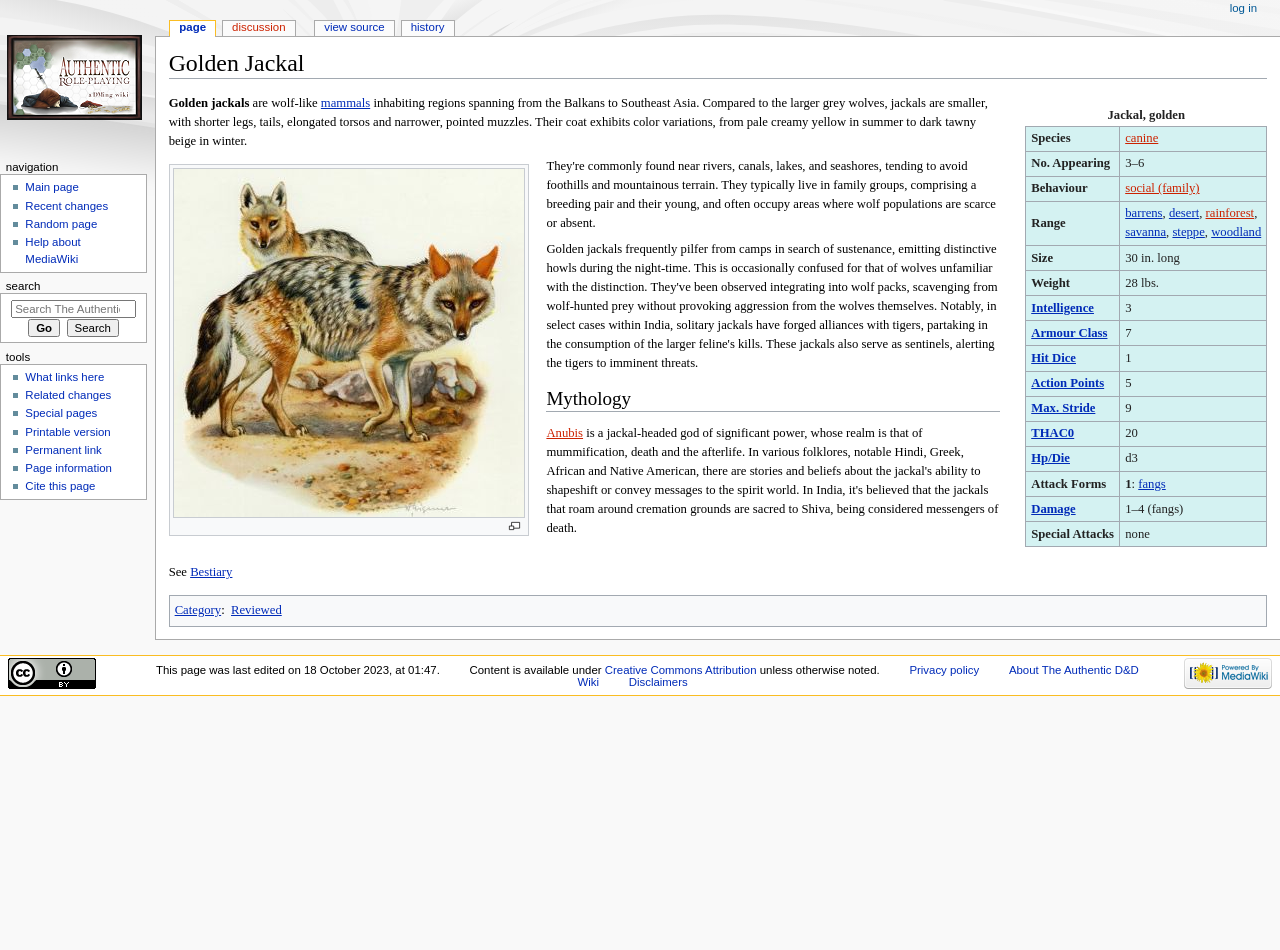Given the webpage screenshot and the description, determine the bounding box coordinates (top-left x, top-left y, bottom-right x, bottom-right y) that define the location of the UI element matching this description: Disclaimers

[0.491, 0.711, 0.537, 0.724]